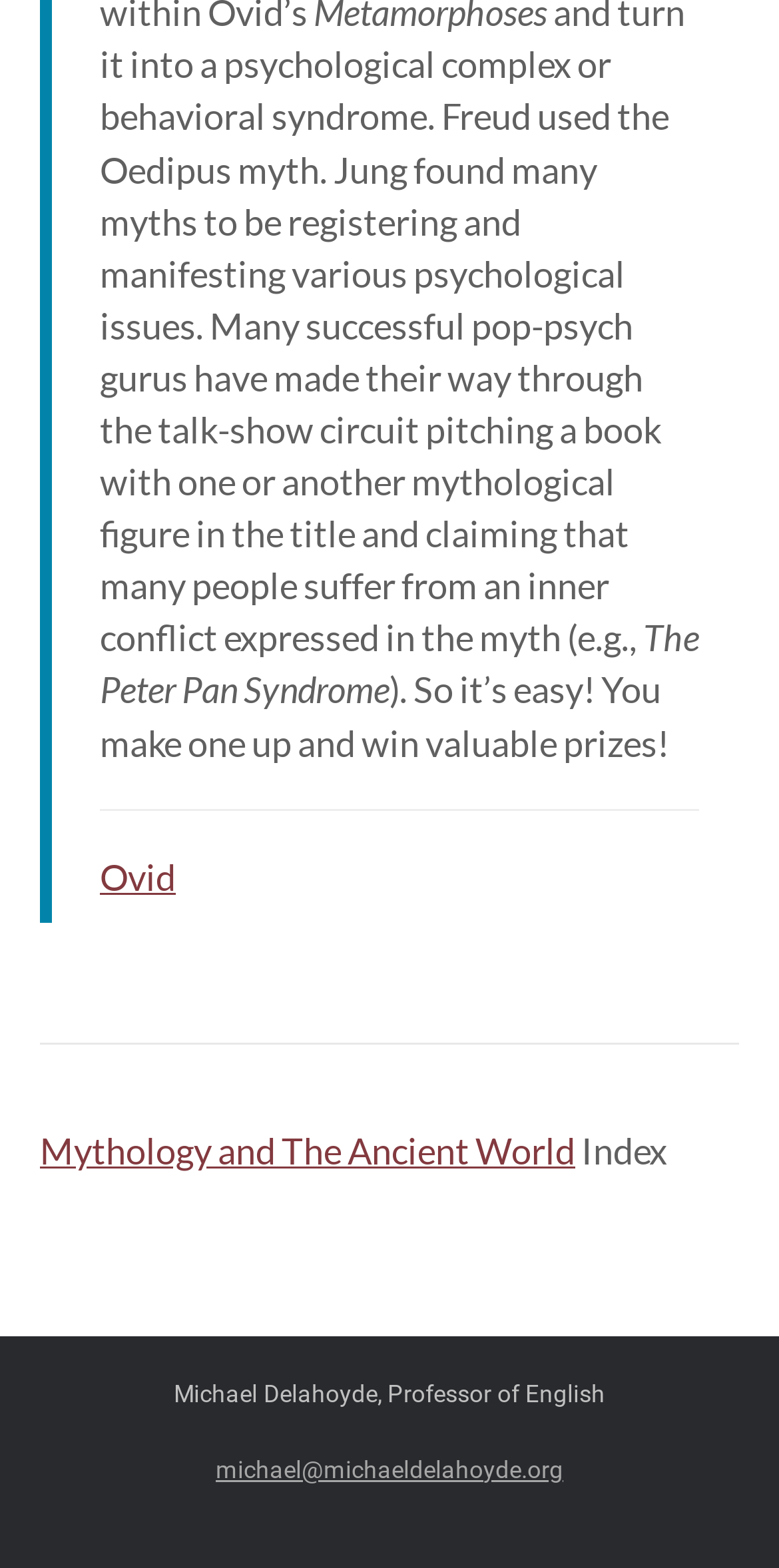Can you give a detailed response to the following question using the information from the image? What is the email address of Michael Delahoyde?

The email address of Michael Delahoyde is 'michael@michaeldelahoyde.org' as indicated by the link element with the text 'michael@michaeldelahoyde.org' at the bottom of the webpage.